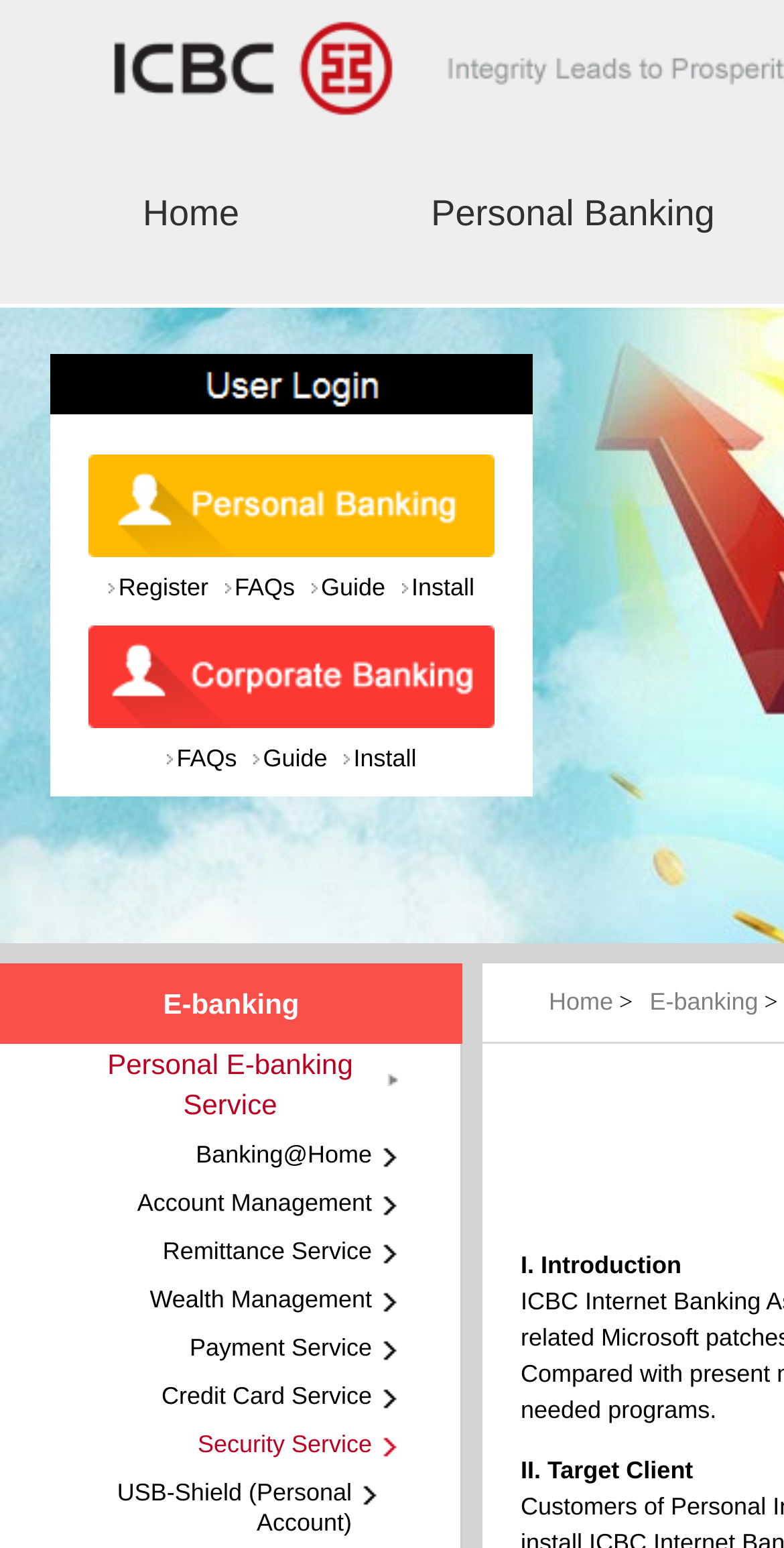Locate the bounding box coordinates of the element I should click to achieve the following instruction: "View questions".

None